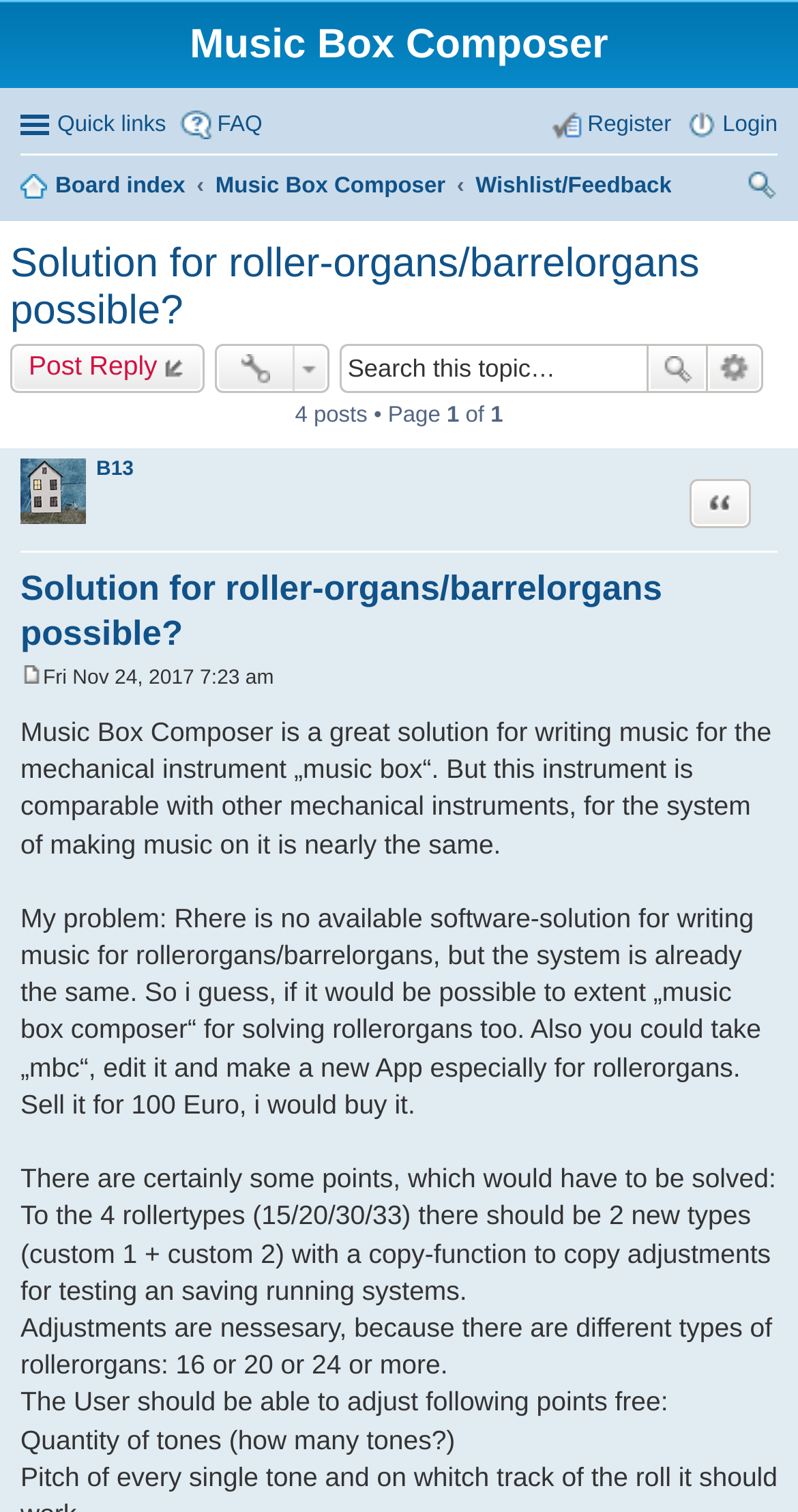Give a detailed account of the webpage.

This webpage is a forum discussion page titled "Solution for roller-organs/barrelorgans possible? -Music Box Composer". At the top, there is a horizontal menubar with links to "Quick links", "FAQ", "Login", and "Register". Below this menubar, there is another horizontal menubar with links to "Board index", "Music Box Composer", "Wishlist/Feedback", and "Search".

The main content of the page is a discussion thread with a heading "Solution for roller-organs/barrelorgans possible?" at the top. Below the heading, there is a link to the same title, which is likely the title of the discussion thread. 

On the left side of the page, there is a topic tools section with a "Post Reply" link, a "Topic tools" generic element, and a search box with a "Search" button and an "Advanced search" link.

The discussion thread has 4 posts, as indicated by the text "4 posts • Page" at the top. The posts are listed below, each with a user avatar image on the left side. The first post is from user "B13" and discusses the possibility of extending "Music Box Composer" to support rollerorgans/barrelorgans. The post explains the similarities between music boxes and rollerorgans/barrelorgans and suggests that a software solution for writing music for rollerorgans/barrelorgans could be developed.

The rest of the posts are responses to the initial post, discussing the possibilities and challenges of developing such a software solution. The posts are formatted with headings, paragraphs of text, and links to other pages or functions. There are also buttons and generic elements throughout the page, such as a "Quote" link and a "Post" button.